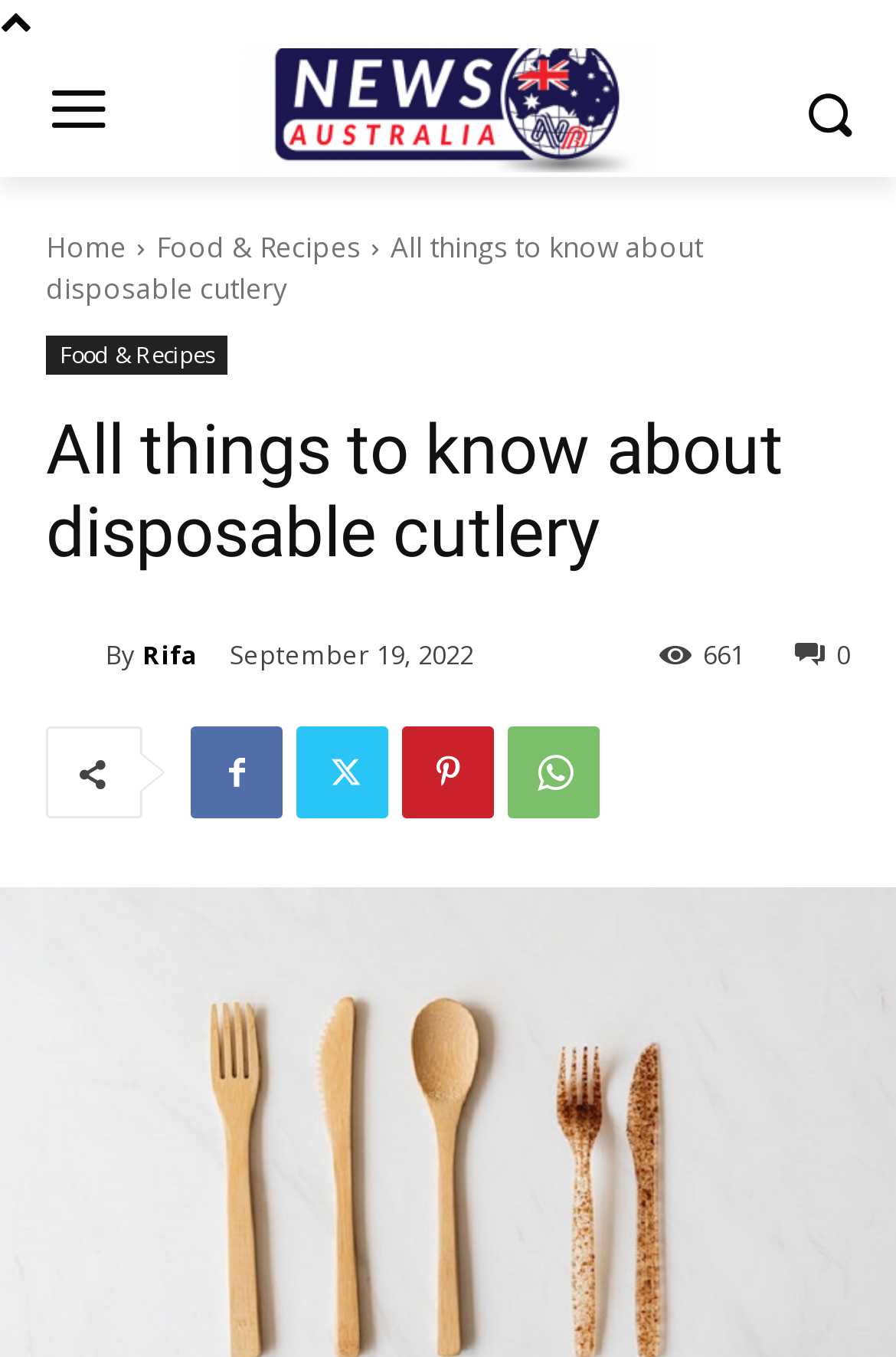Please locate the clickable area by providing the bounding box coordinates to follow this instruction: "go to home page".

[0.051, 0.168, 0.141, 0.196]